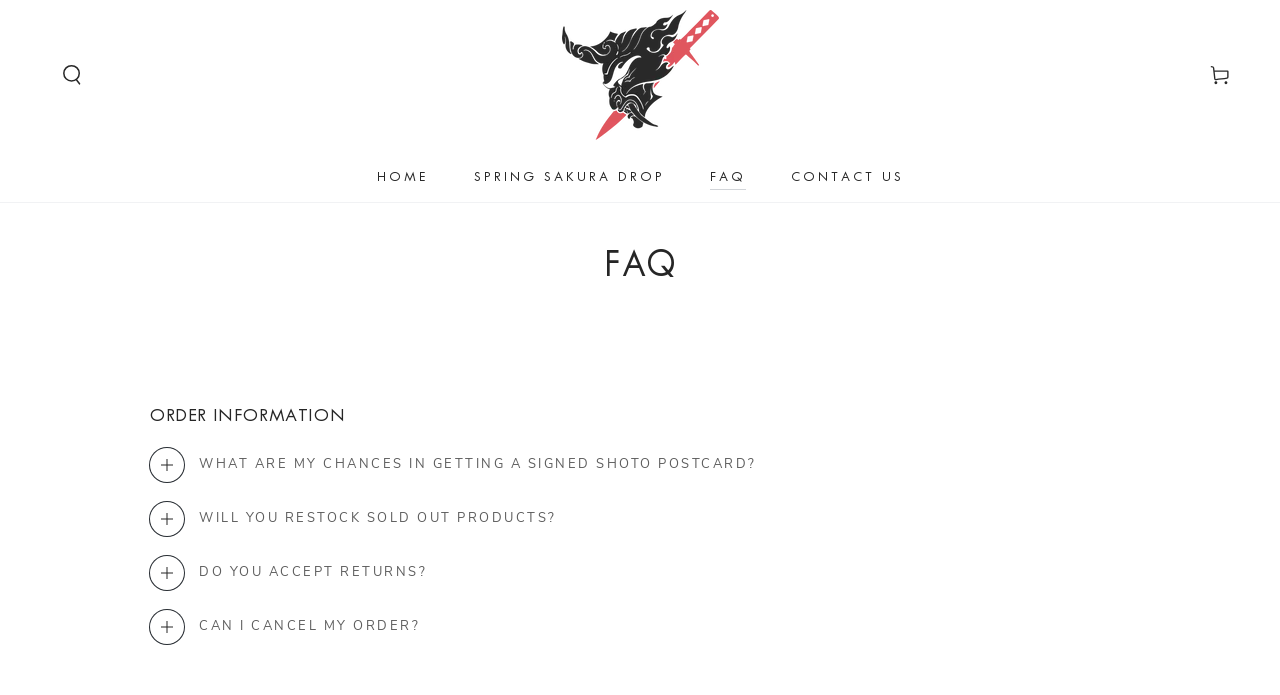What is the function of the disclosure triangles?
Give a detailed explanation using the information visible in the image.

The disclosure triangles are used to expand and collapse the details elements on the page, allowing users to show or hide the answers to the FAQs.